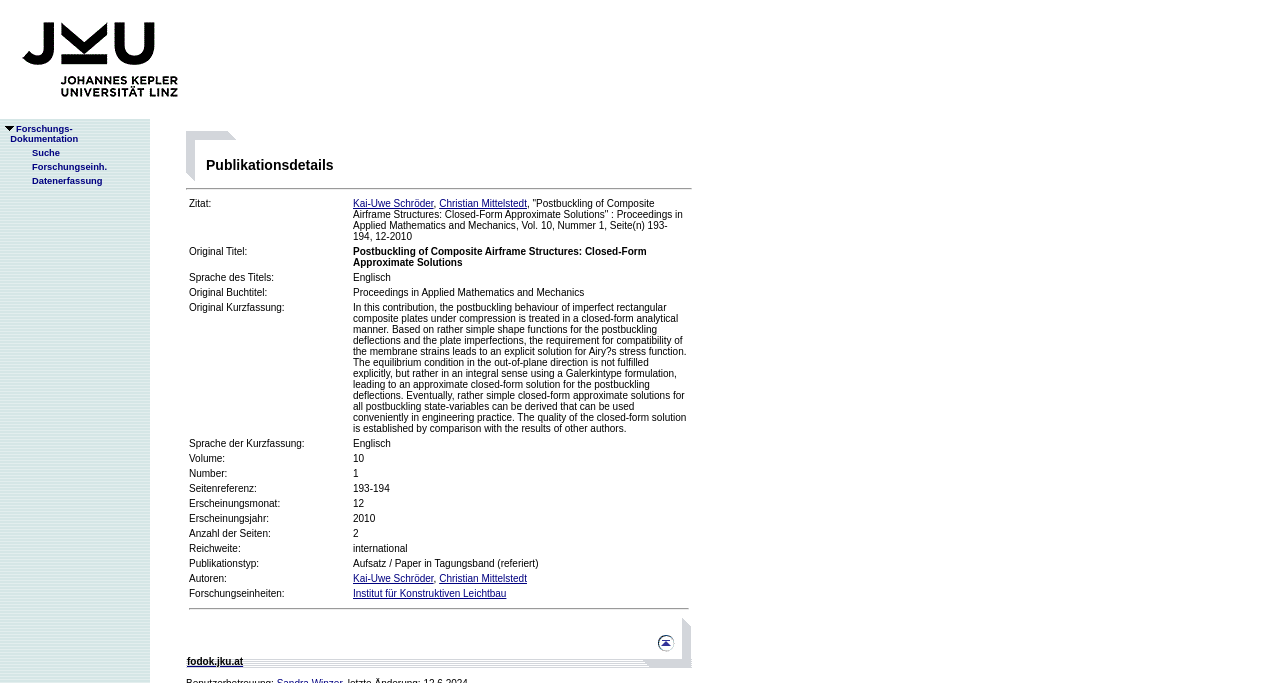Identify the bounding box coordinates of the clickable section necessary to follow the following instruction: "Visit the website fodok.jku.at". The coordinates should be presented as four float numbers from 0 to 1, i.e., [left, top, right, bottom].

[0.146, 0.96, 0.19, 0.976]